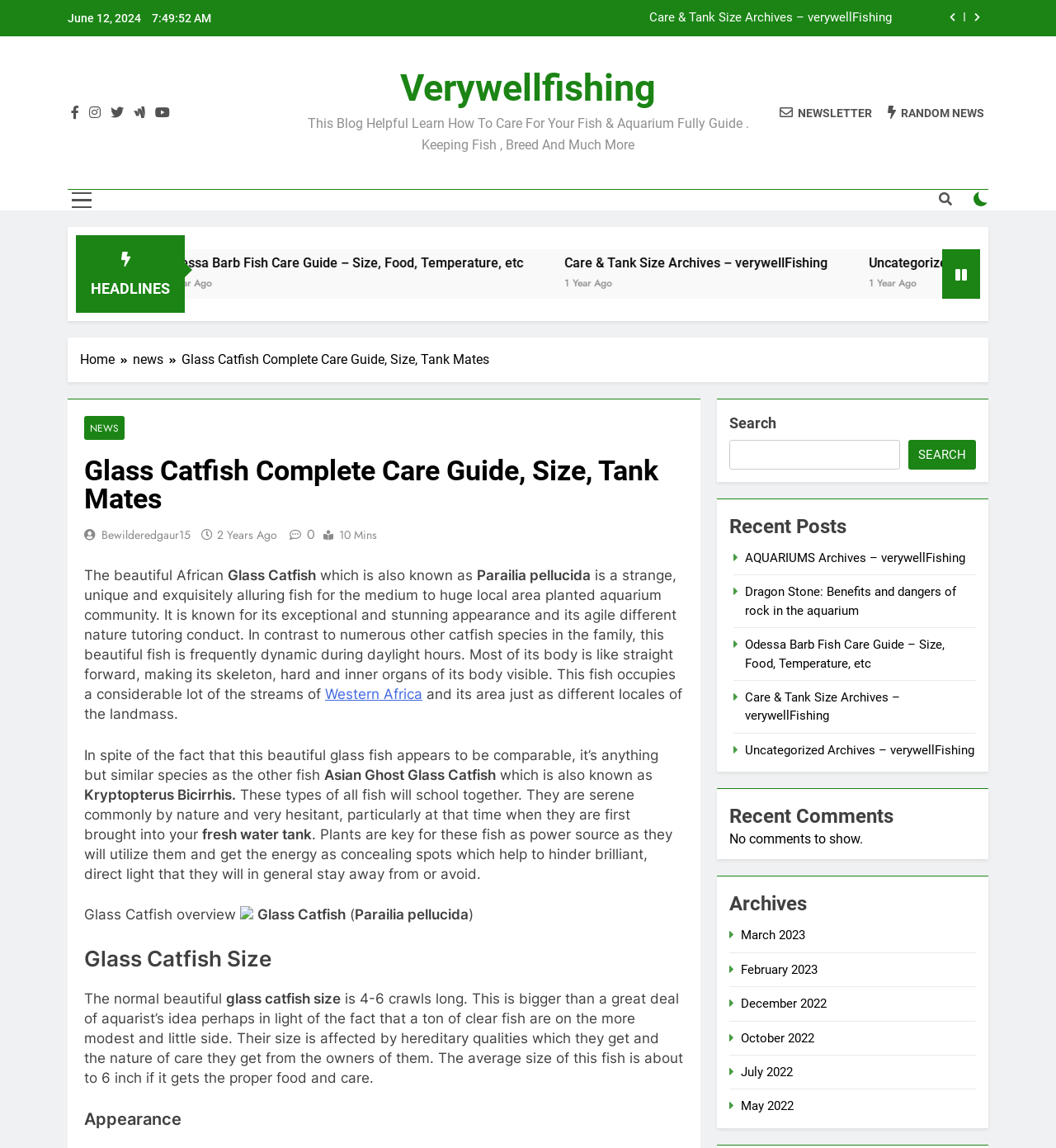Pinpoint the bounding box coordinates for the area that should be clicked to perform the following instruction: "Navigate to the 'Digital' section".

None